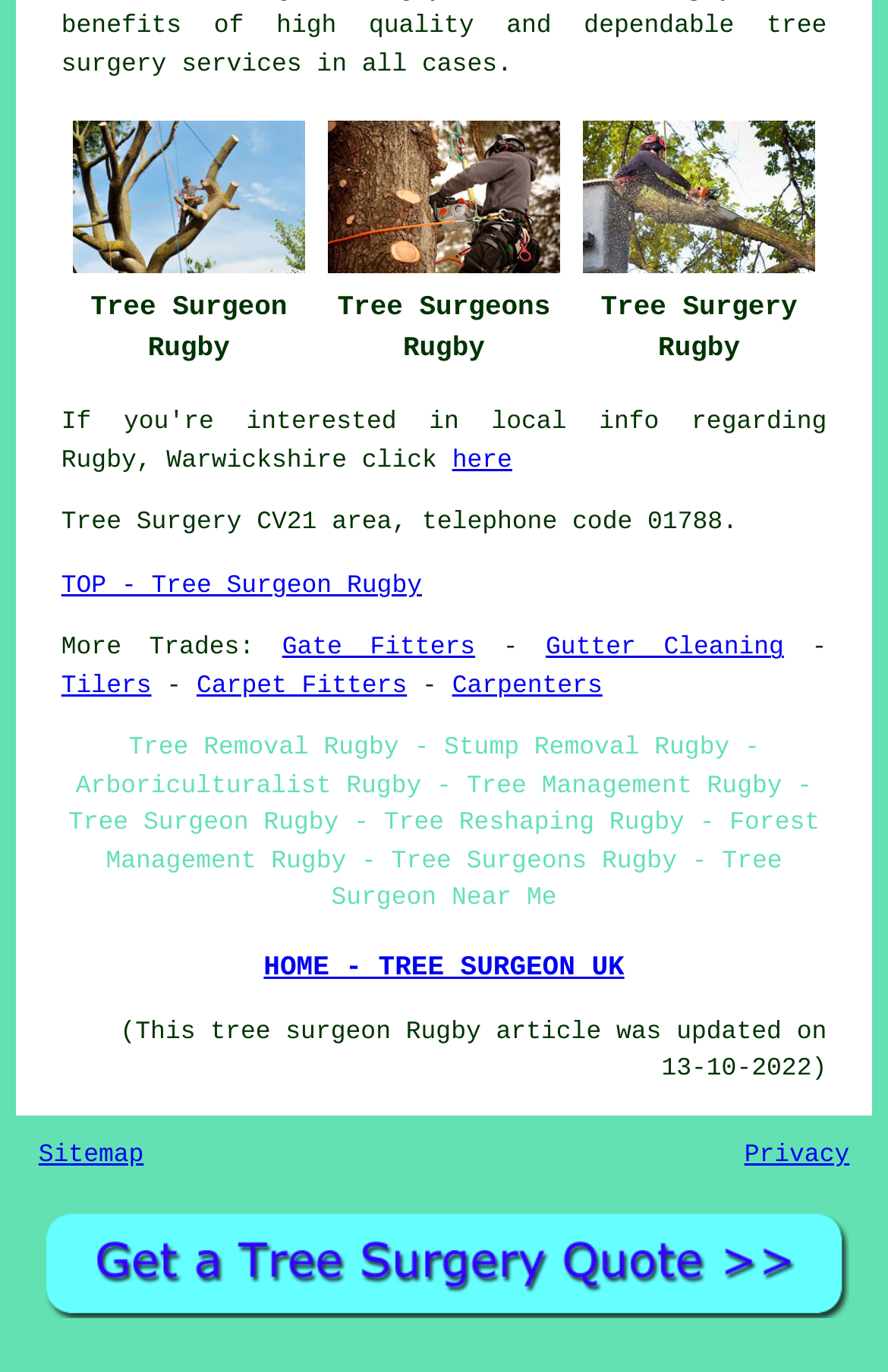Identify the bounding box for the UI element described as: "Online paper proofreader". Ensure the coordinates are four float numbers between 0 and 1, formatted as [left, top, right, bottom].

None